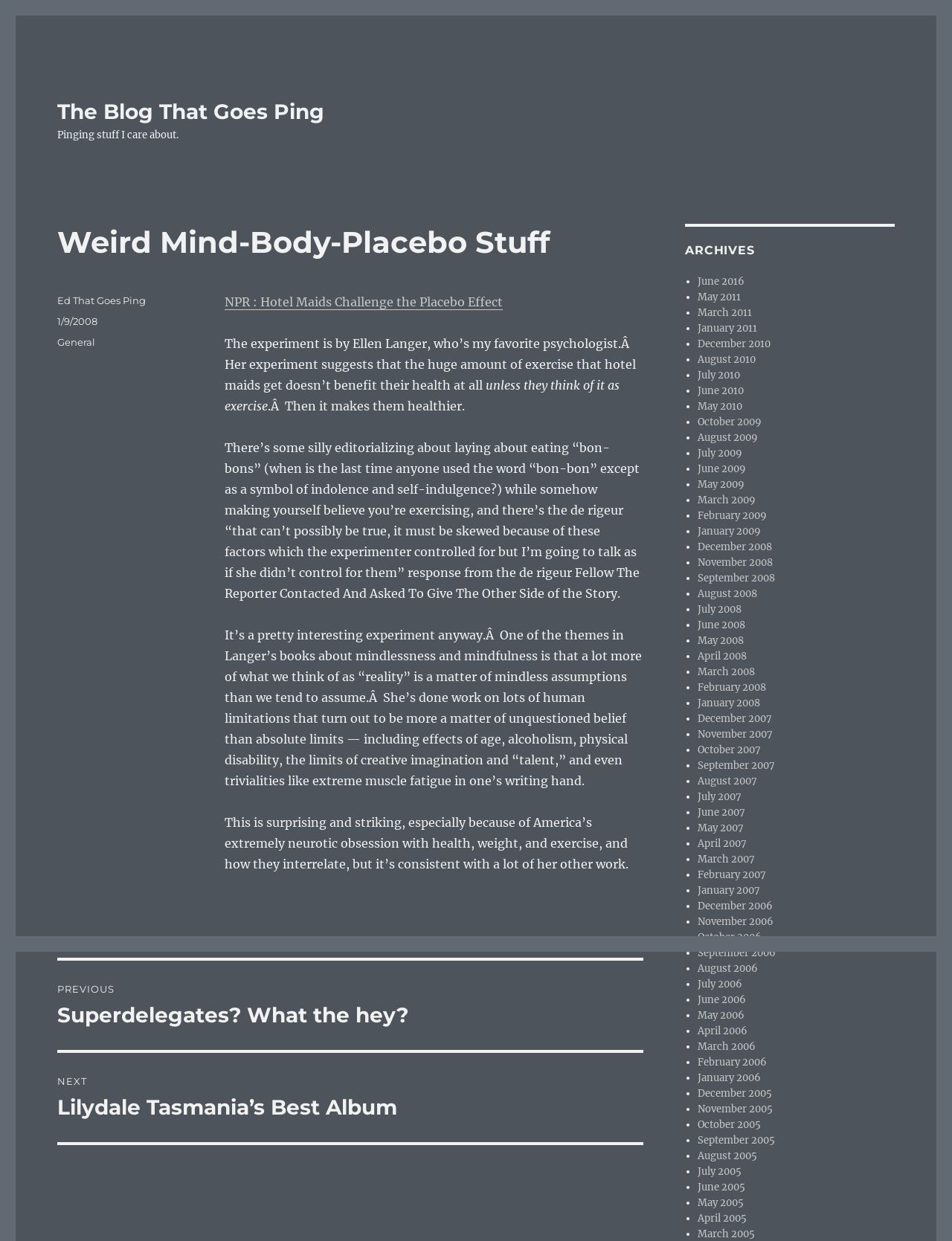Please locate the bounding box coordinates for the element that should be clicked to achieve the following instruction: "Click the 'NPR : Hotel Maids Challenge the Placebo Effect' link". Ensure the coordinates are given as four float numbers between 0 and 1, i.e., [left, top, right, bottom].

[0.236, 0.237, 0.528, 0.249]